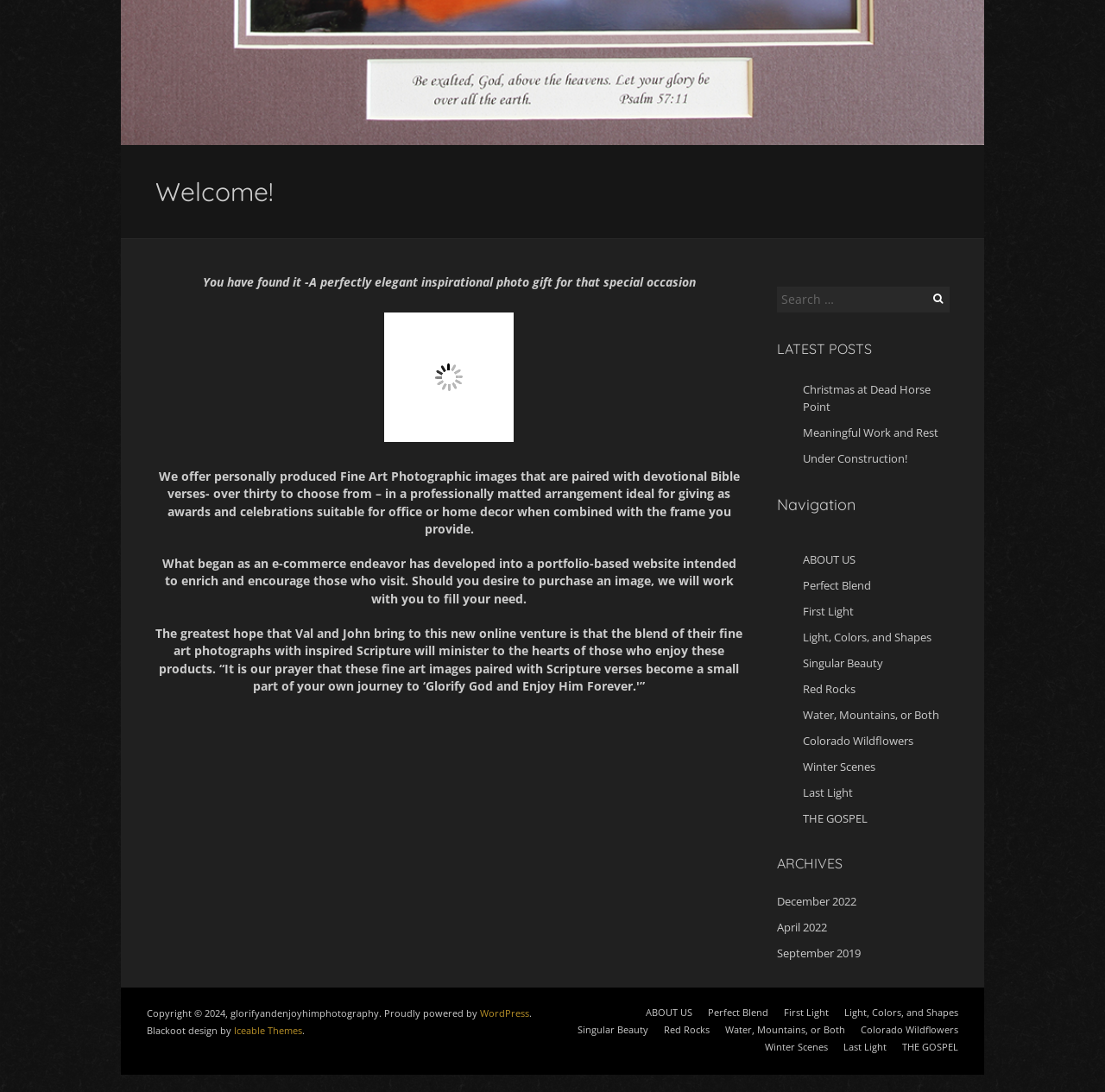What can be searched on this website?
Look at the image and construct a detailed response to the question.

The search box on the webpage suggests that users can search for images, possibly by keyword or category, given the context of the website's theme.